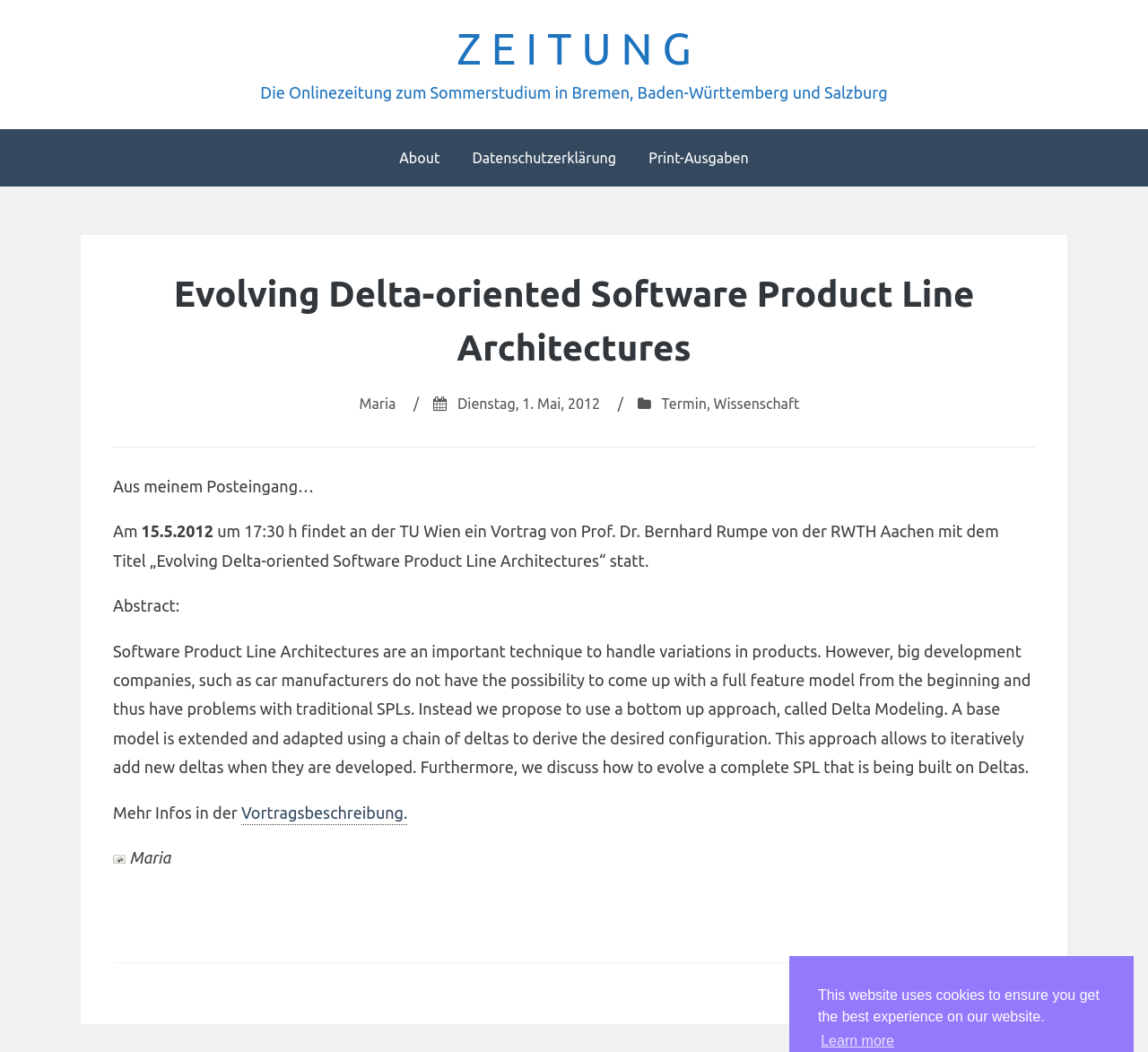Please analyze the image and provide a thorough answer to the question:
When is the lecture taking place?

I found this information by reading the text in the article section, which mentions 'Am 15.5.2012 um 17:30 h findet an der TU Wien ein Vortrag von Prof. Dr. Bernhard Rumpe von der RWTH Aachen mit dem Titel „Evolving Delta-oriented Software Product Line Architectures“ statt.'